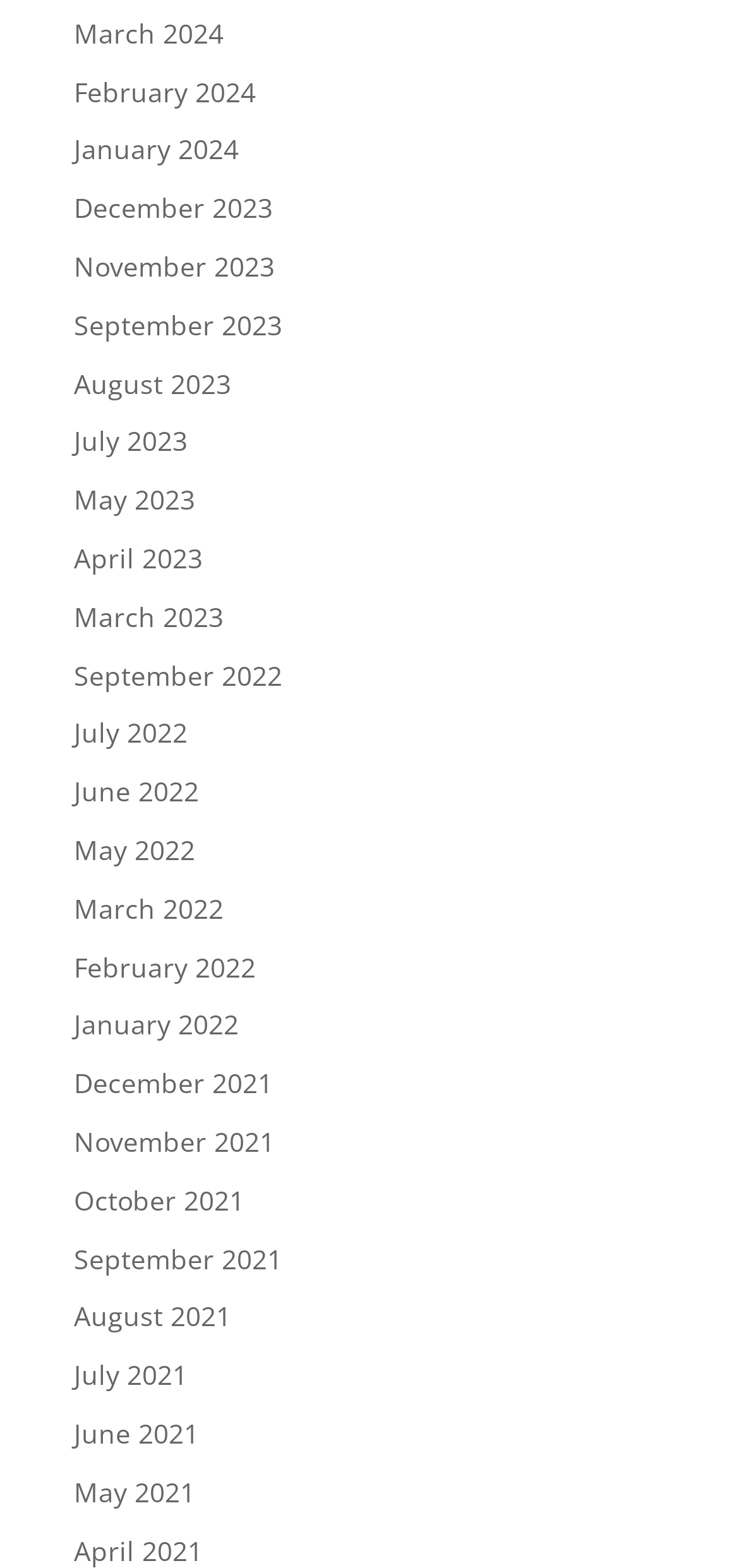How many months are listed for the year 2022?
Using the visual information from the image, give a one-word or short-phrase answer.

4